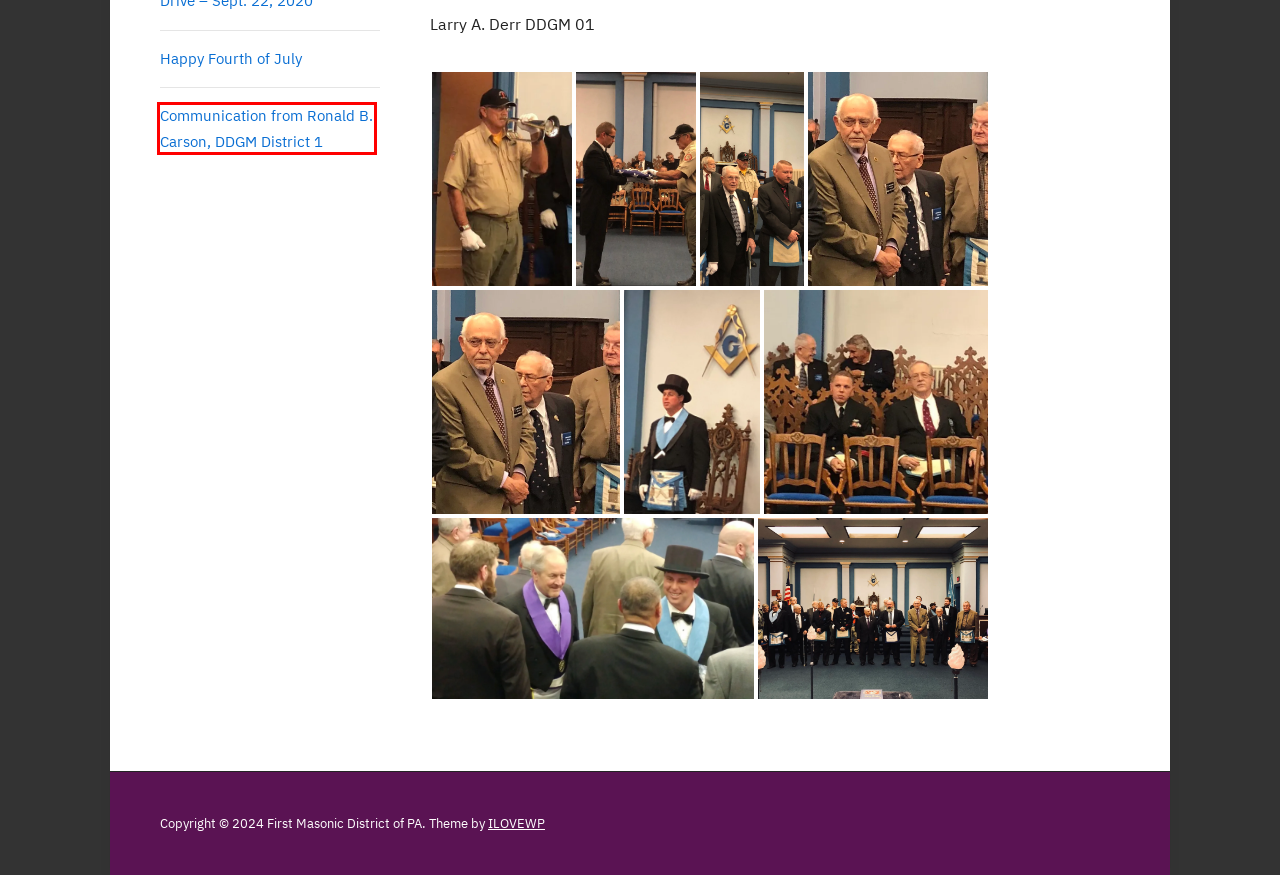Given a screenshot of a webpage with a red bounding box, please pick the webpage description that best fits the new webpage after clicking the element inside the bounding box. Here are the candidates:
A. Communication from Ronald B. Carson, DDGM District 1 Dec. 31st, 2020 – First Masonic District of PA
B. First Masonic District of PA – Become a Pennsylvania Mason Today
C. Happy Fourth of July – First Masonic District of PA
D. Lancaster Masonic Center Blood Drive – Sept. 22, 2020 – First Masonic District of PA
E. Communication from Ronald B. Carson, DDGM District 1 – First Masonic District of PA
F. District Deputy Grand Master Ronald B. Carson, P.M. – First Masonic District of PA
G. Calendar of Events – First Masonic District of PA
H. Trestleboard – First Masonic District of PA

E